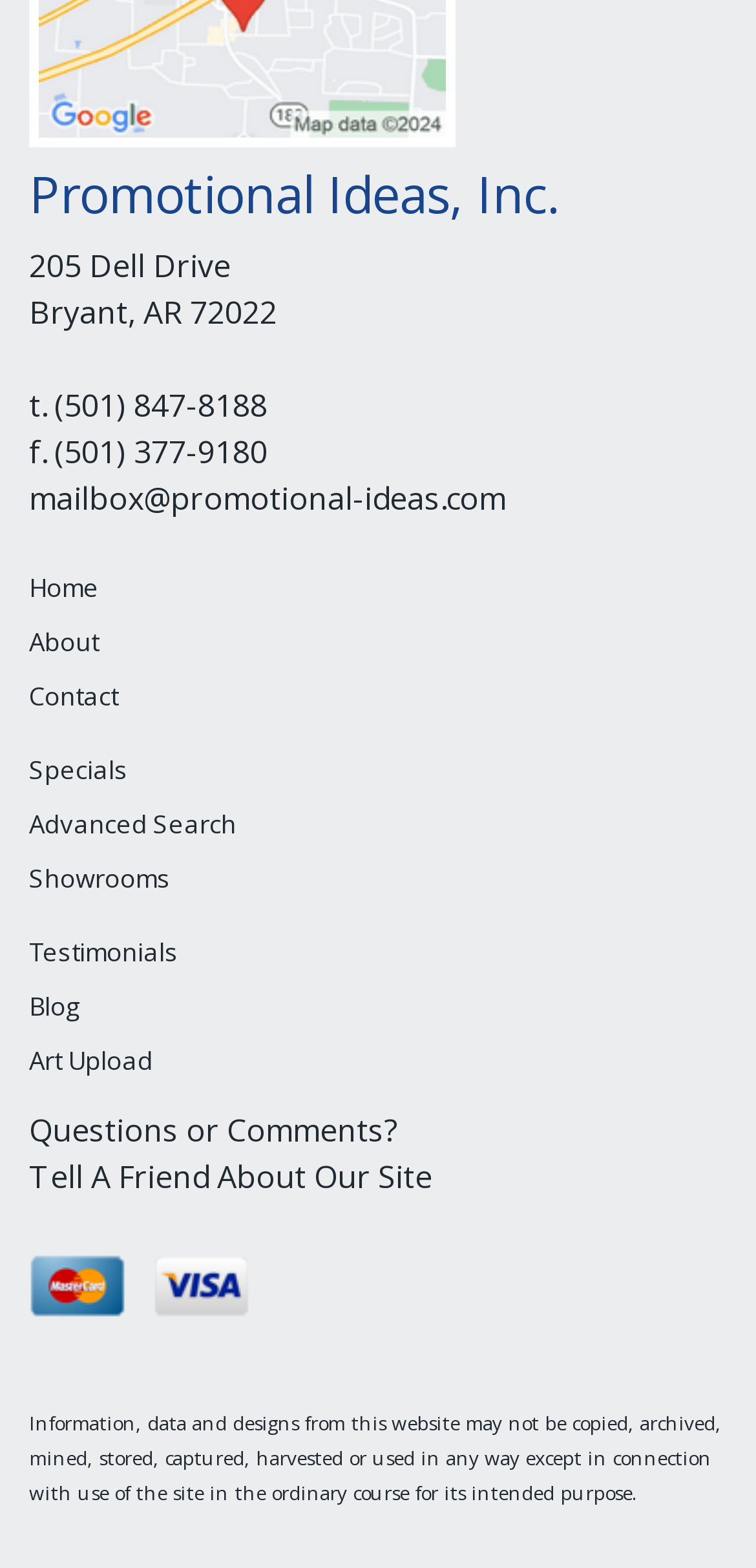Highlight the bounding box coordinates of the element you need to click to perform the following instruction: "Click on Home."

[0.038, 0.357, 0.962, 0.391]